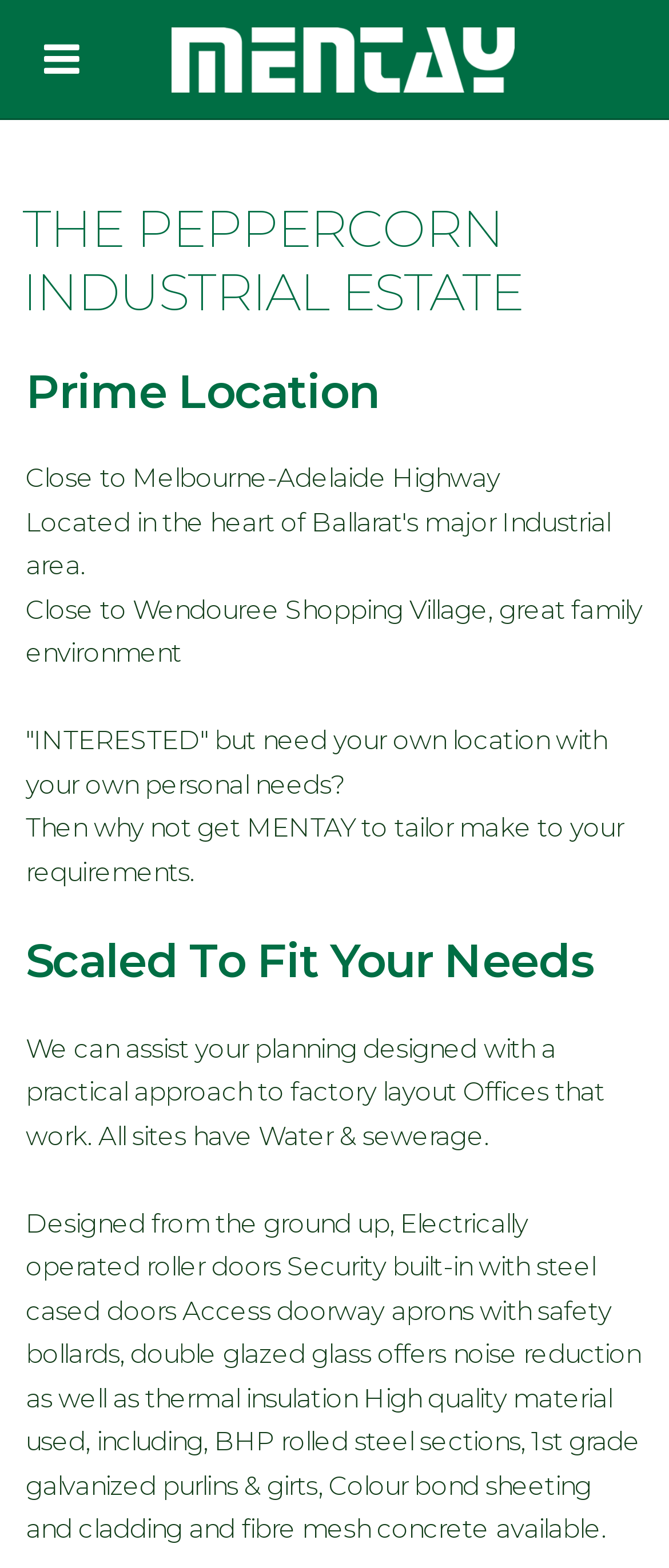Find the bounding box coordinates for the UI element whose description is: "parent_node: ". The coordinates should be four float numbers between 0 and 1, in the format [left, top, right, bottom].

[0.18, 0.017, 0.847, 0.059]